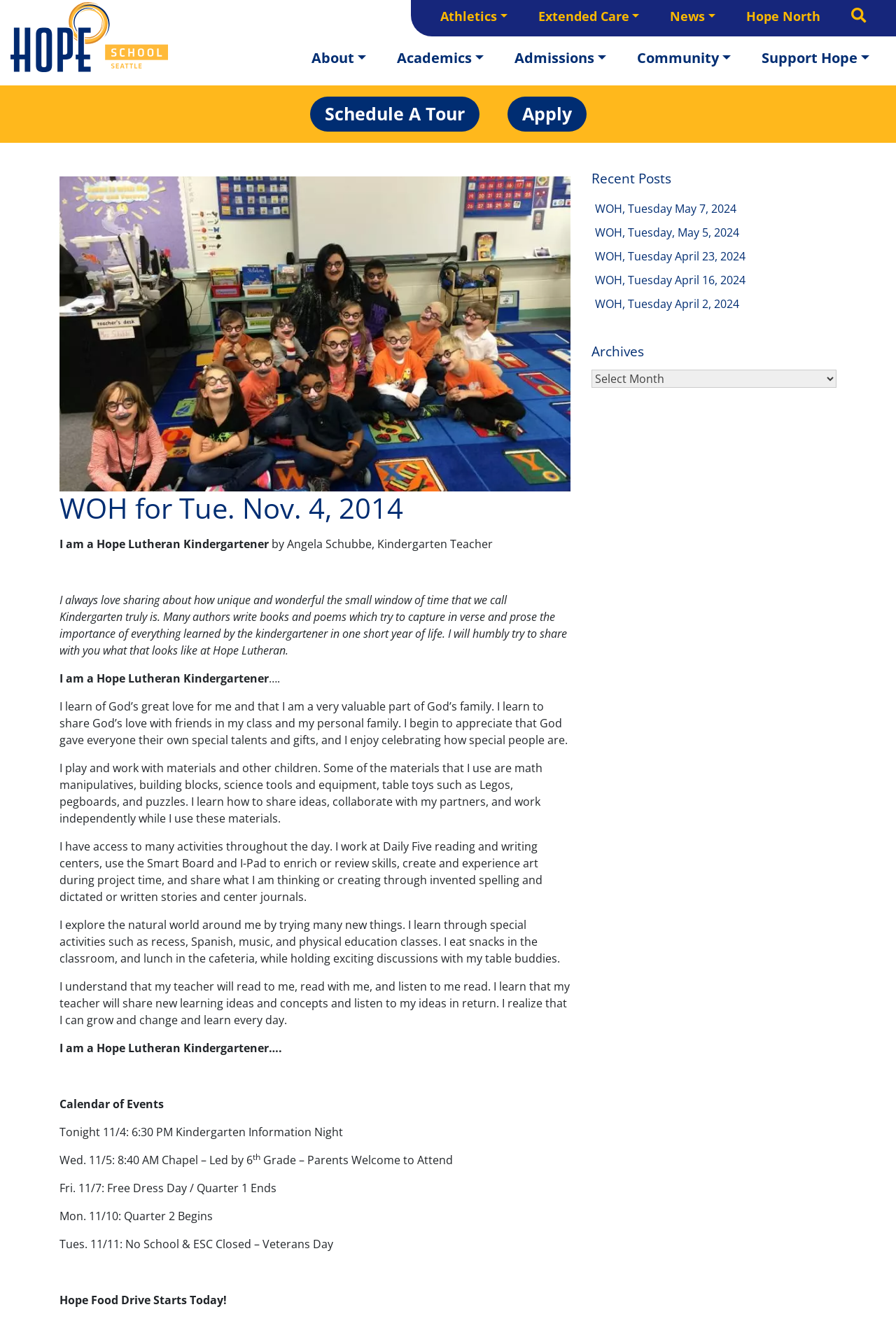Predict the bounding box coordinates of the area that should be clicked to accomplish the following instruction: "Click on the 'Apply' link". The bounding box coordinates should consist of four float numbers between 0 and 1, i.e., [left, top, right, bottom].

[0.566, 0.073, 0.654, 0.099]